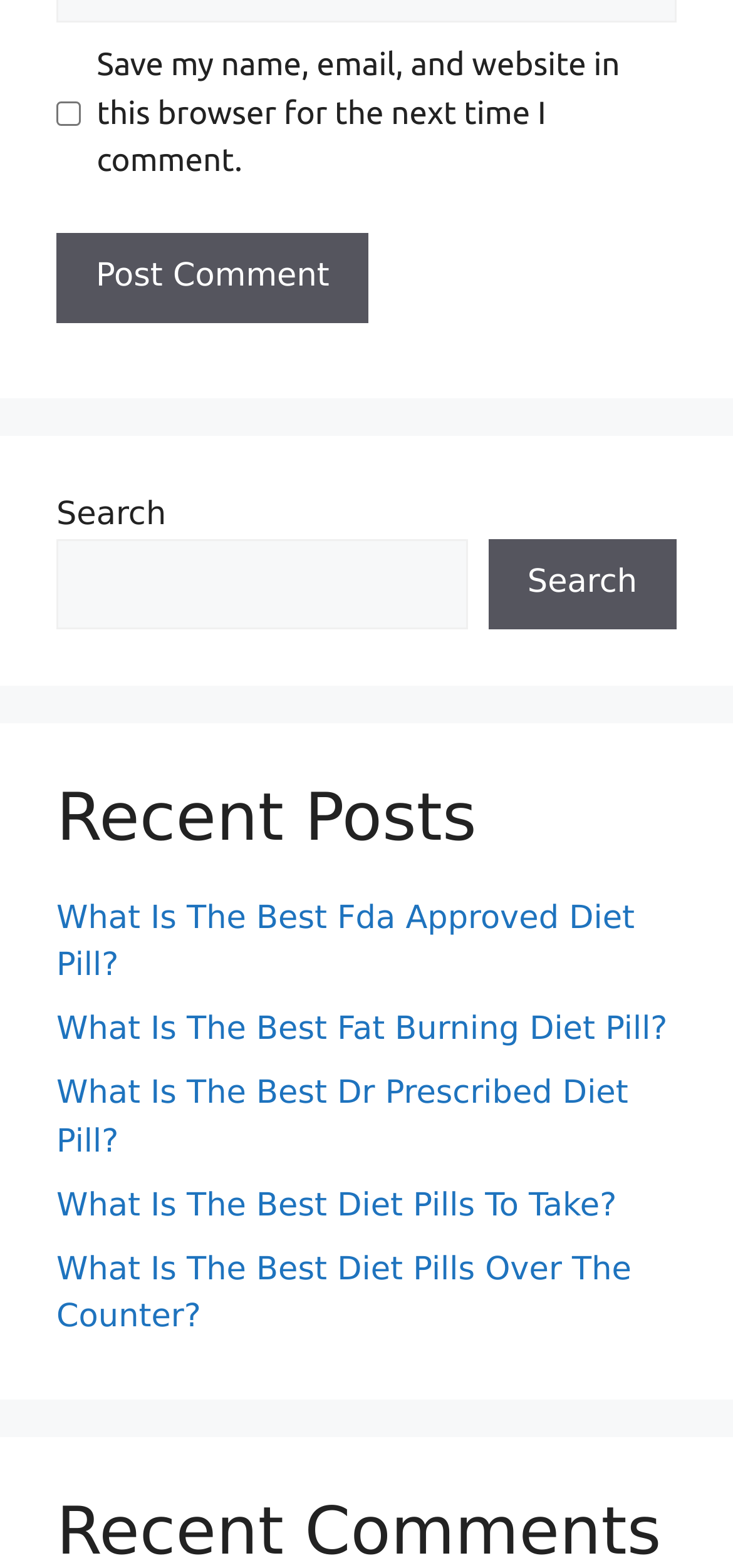Locate the bounding box coordinates of the element that should be clicked to fulfill the instruction: "Click the Post Comment button".

[0.077, 0.149, 0.503, 0.206]